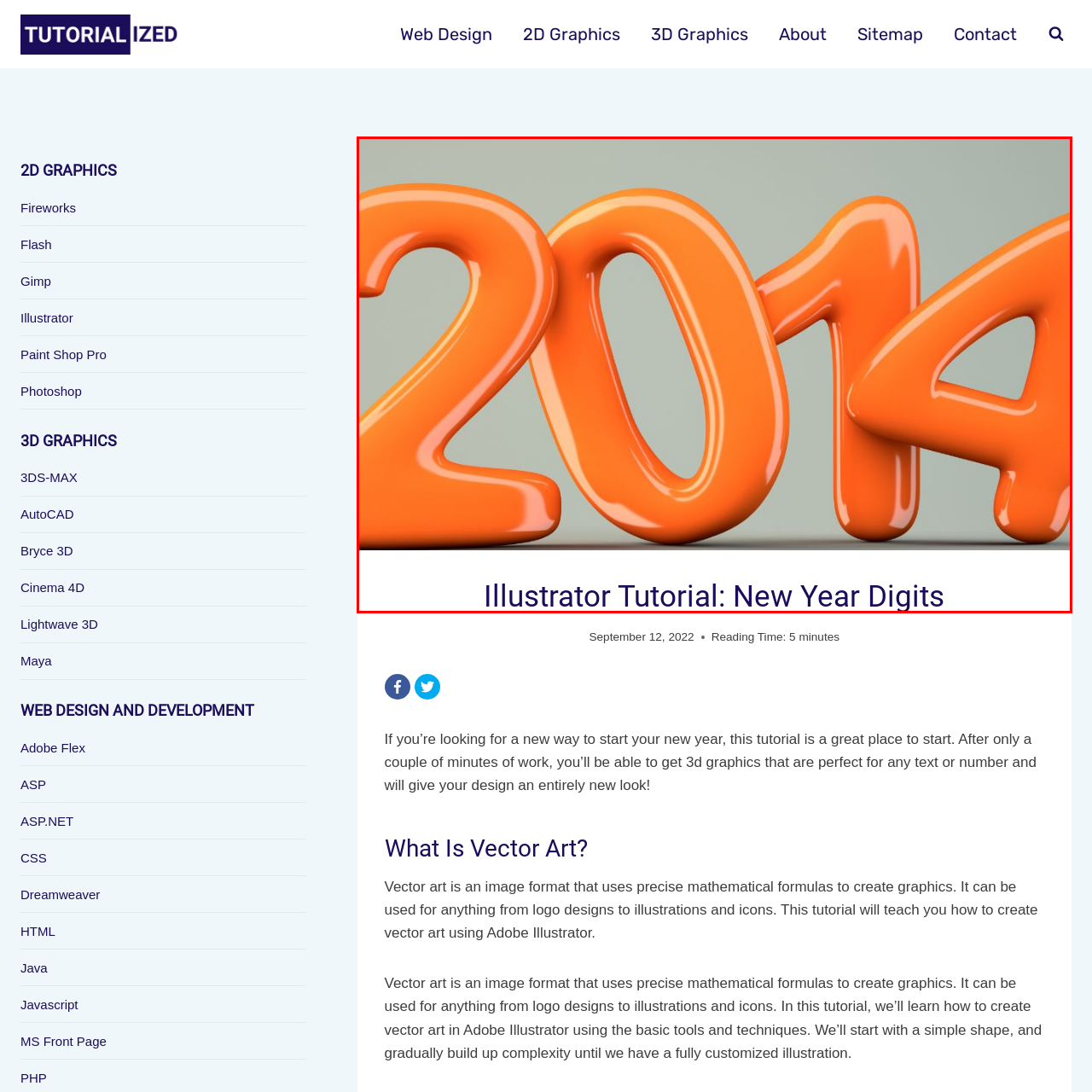Please provide a comprehensive caption for the image highlighted in the red box.

This vibrant image showcases the numbers "2014" in a glossy orange finish, symbolizing the New Year. The playful design of the digits is crafted to capture attention, emphasizing a celebratory theme appropriate for welcoming the new year. At the bottom, the caption reads "Illustrator Tutorial: New Year Digits," indicating that the image is part of a tutorial focused on creating stylized numerical designs using Adobe Illustrator. This tutorial promises to guide users on crafting eye-catching 3D graphics that can enhance any design project.